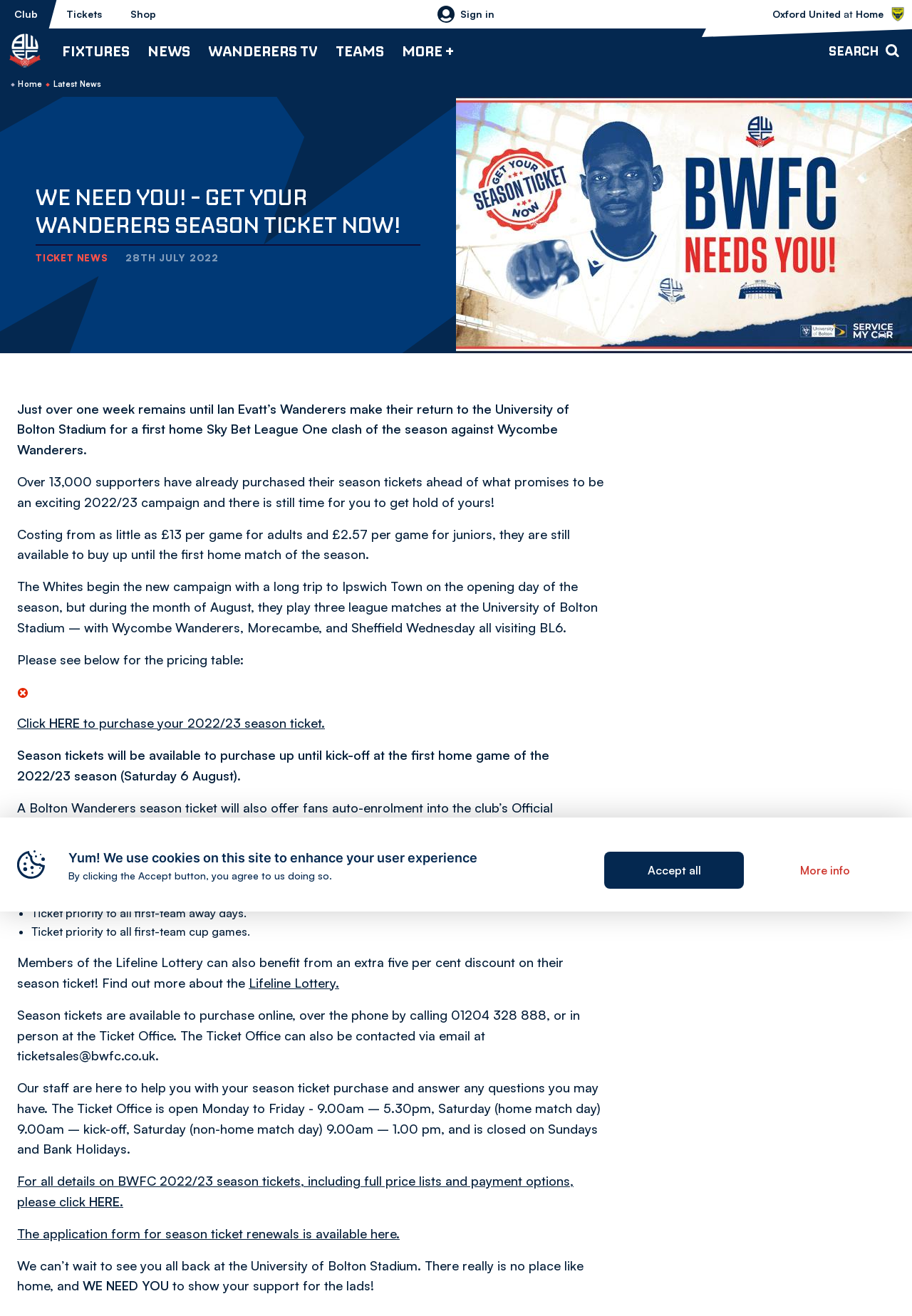Determine the bounding box coordinates for the HTML element mentioned in the following description: "BWitC". The coordinates should be a list of four floats ranging from 0 to 1, represented as [left, top, right, bottom].

[0.696, 0.245, 0.919, 0.26]